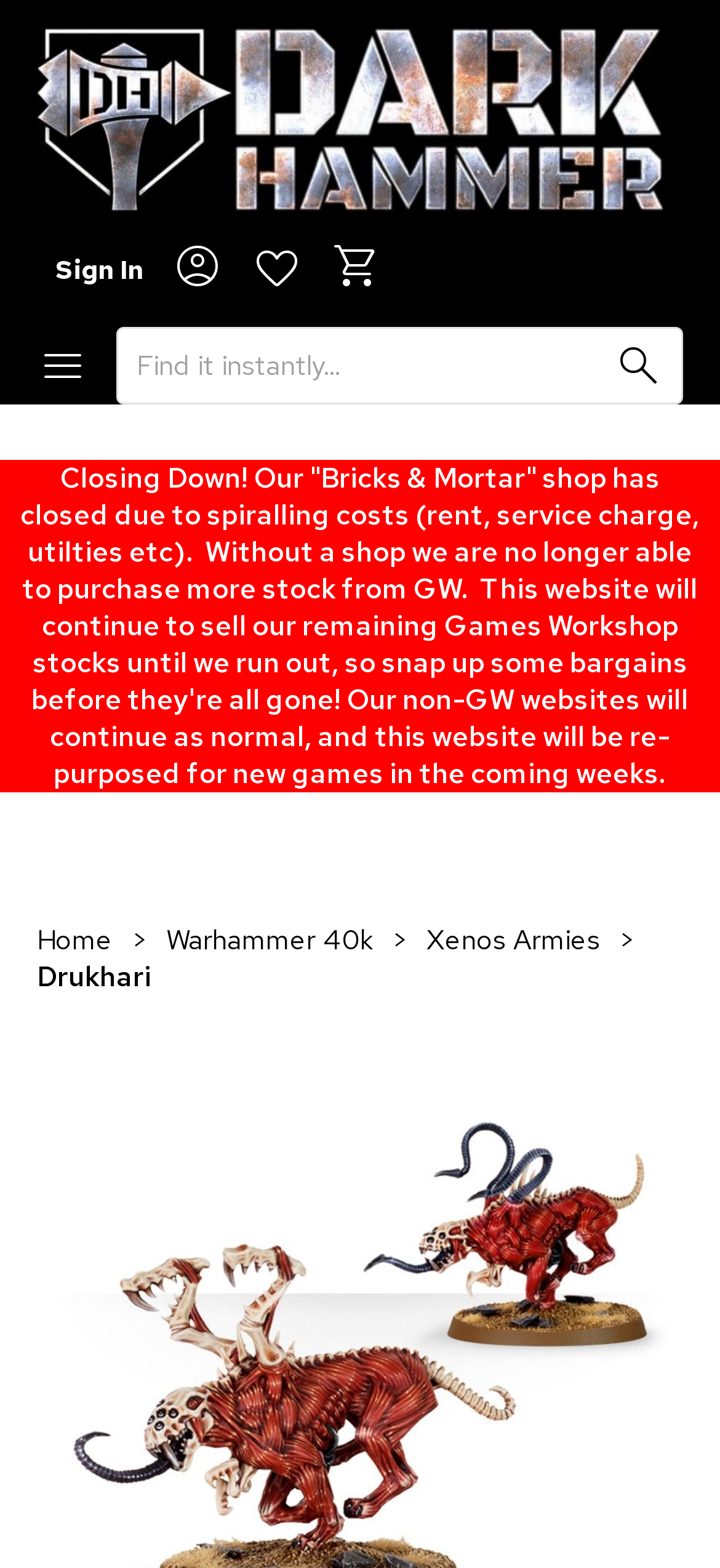Analyze the image and provide a detailed answer to the question: What is the name of the game store?

I found the answer by looking at the image element at the top of the webpage, which has the text 'DarkHammer Games'.